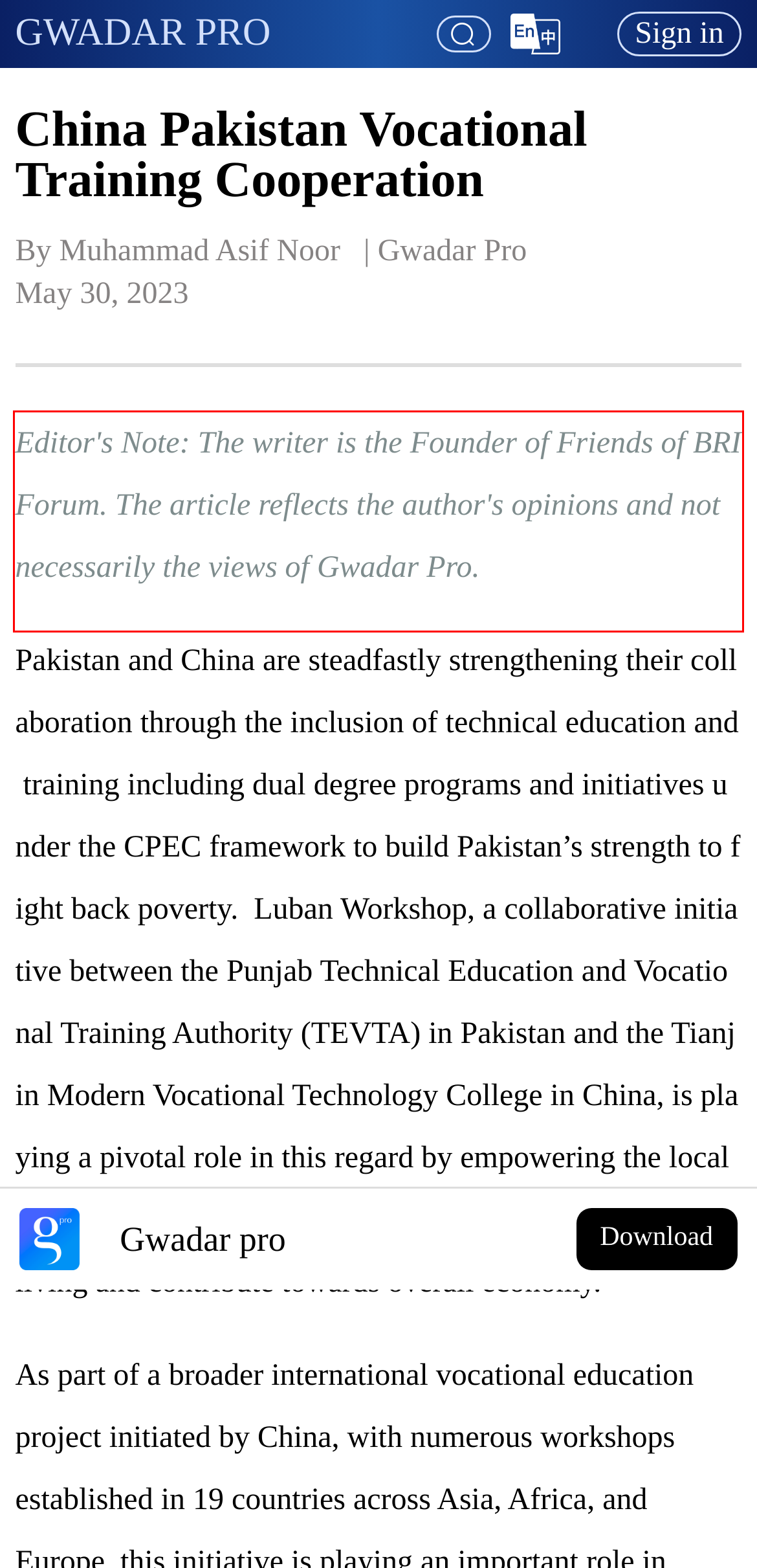You are looking at a screenshot of a webpage with a red rectangle bounding box. Use OCR to identify and extract the text content found inside this red bounding box.

Editor's Note: The writer is the Founder of Friends of BRI Forum. The article reflects the author's opinions and not necessarily the views of Gwadar Pro.